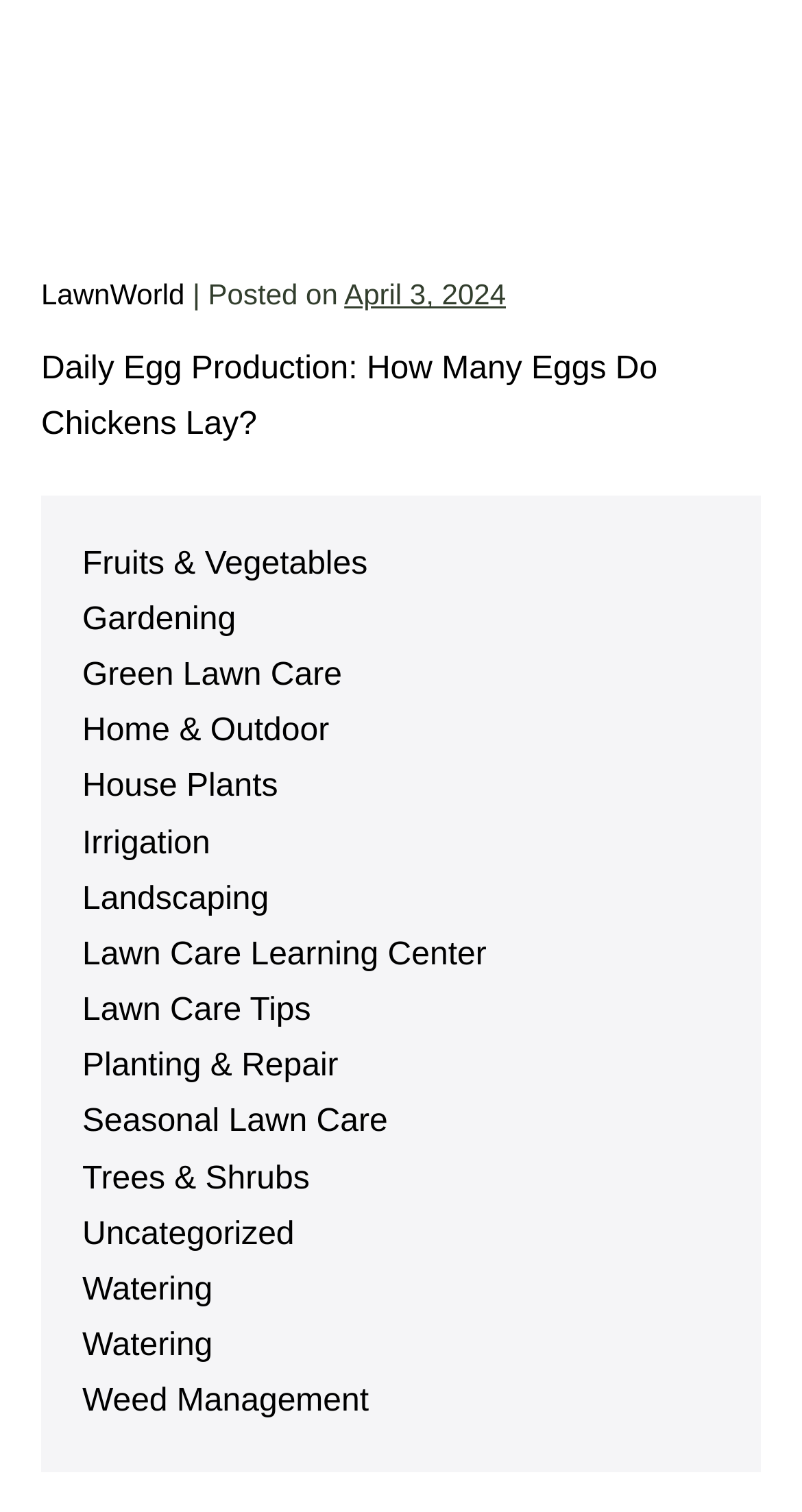Indicate the bounding box coordinates of the element that needs to be clicked to satisfy the following instruction: "Click on 'Photo Chicken eggs'". The coordinates should be four float numbers between 0 and 1, i.e., [left, top, right, bottom].

[0.051, 0.003, 0.949, 0.026]